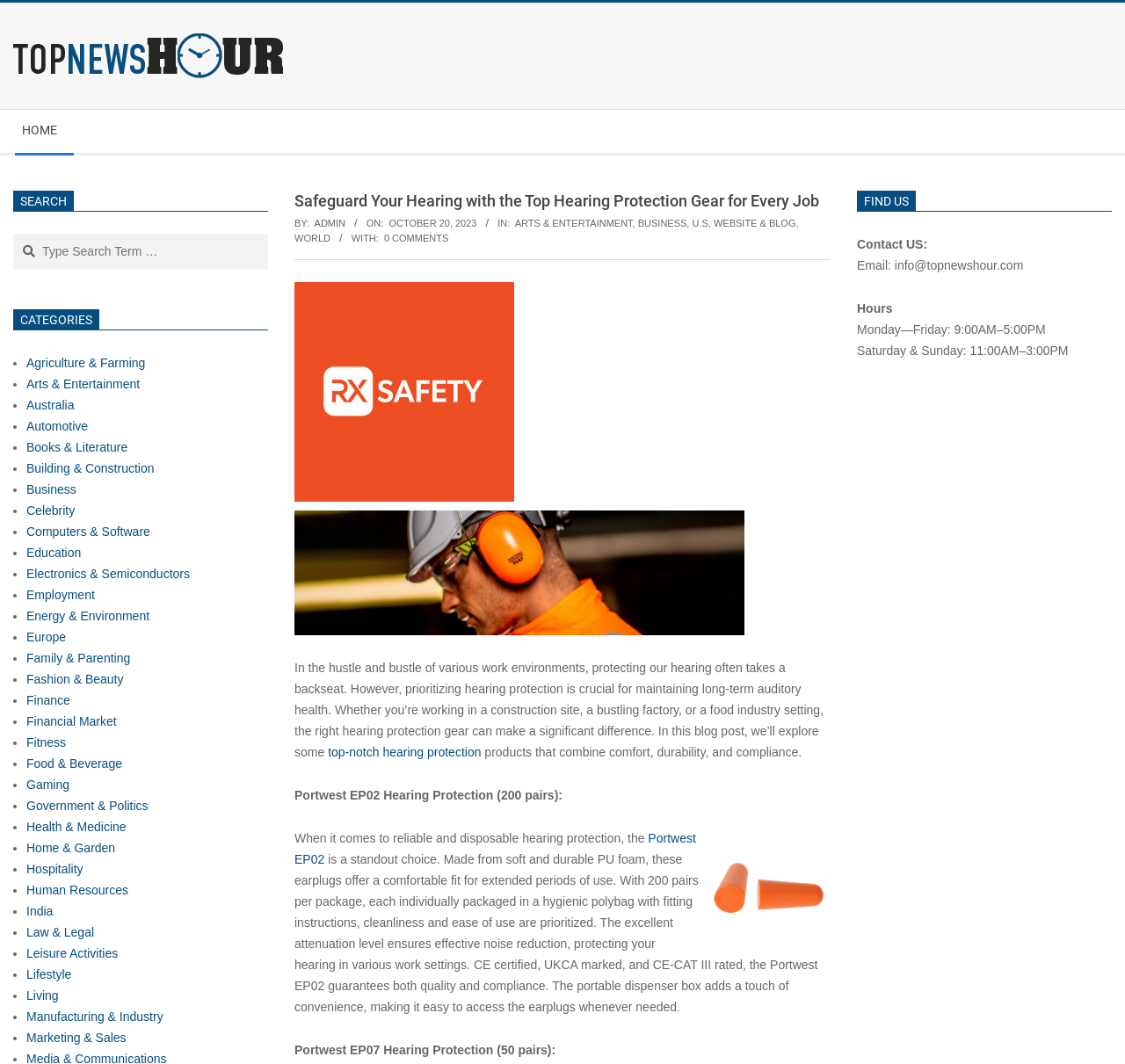What is the date of the article?
Based on the image content, provide your answer in one word or a short phrase.

Friday, October 20, 2023